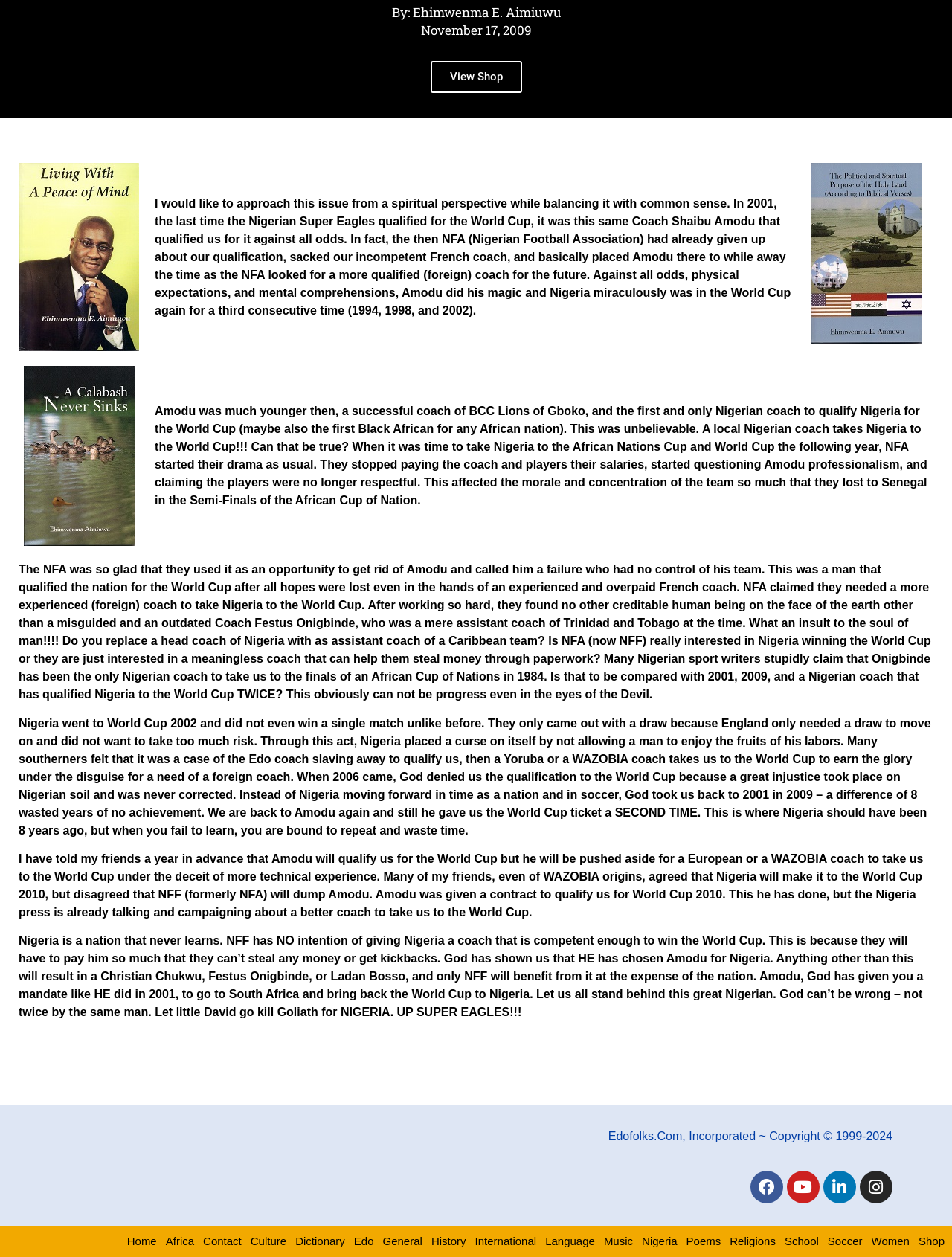Using the webpage screenshot and the element description History, determine the bounding box coordinates. Specify the coordinates in the format (top-left x, top-left y, bottom-right x, bottom-right y) with values ranging from 0 to 1.

[0.453, 0.981, 0.49, 0.994]